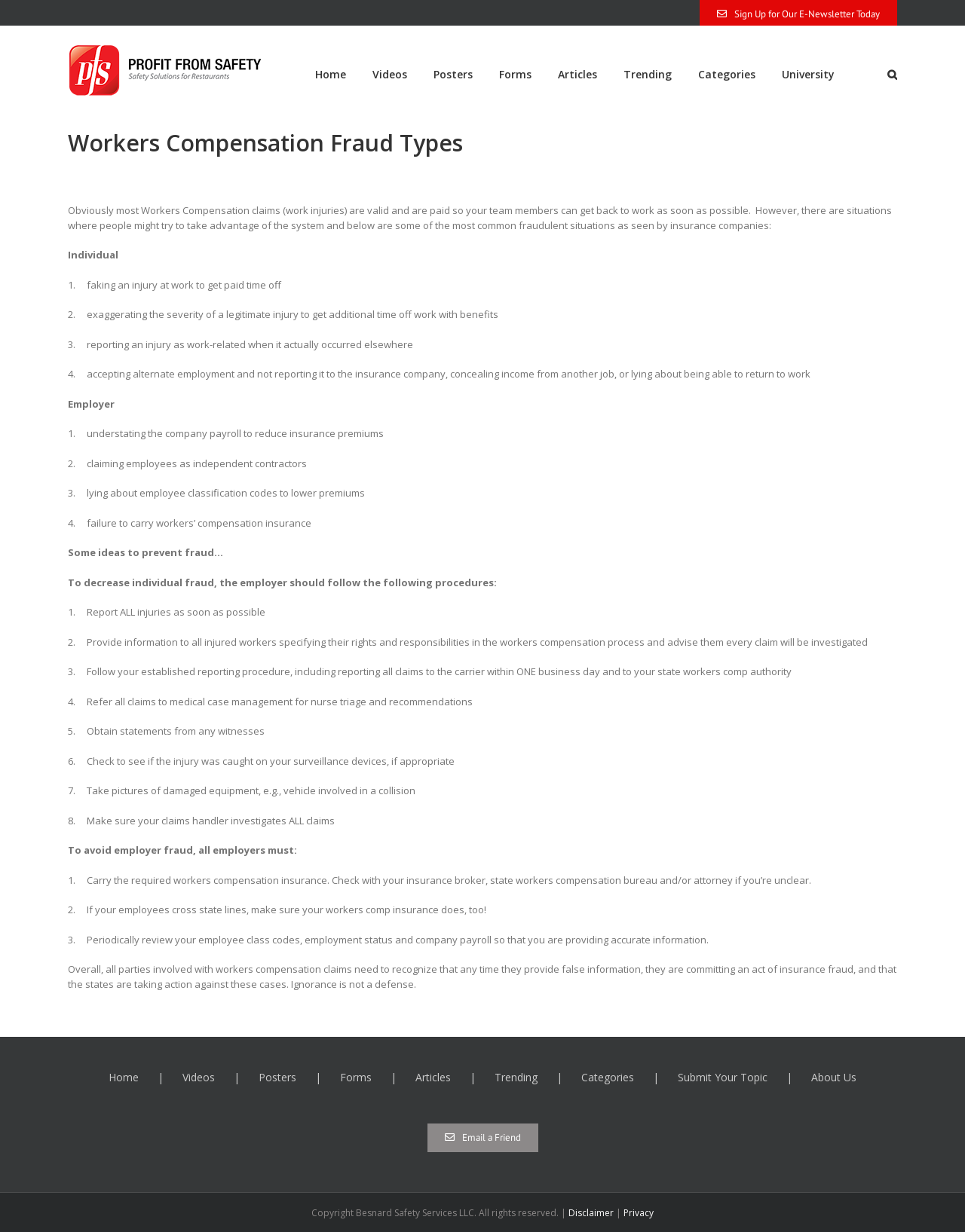Can you determine the bounding box coordinates of the area that needs to be clicked to fulfill the following instruction: "Read the disclaimer"?

[0.589, 0.979, 0.636, 0.989]